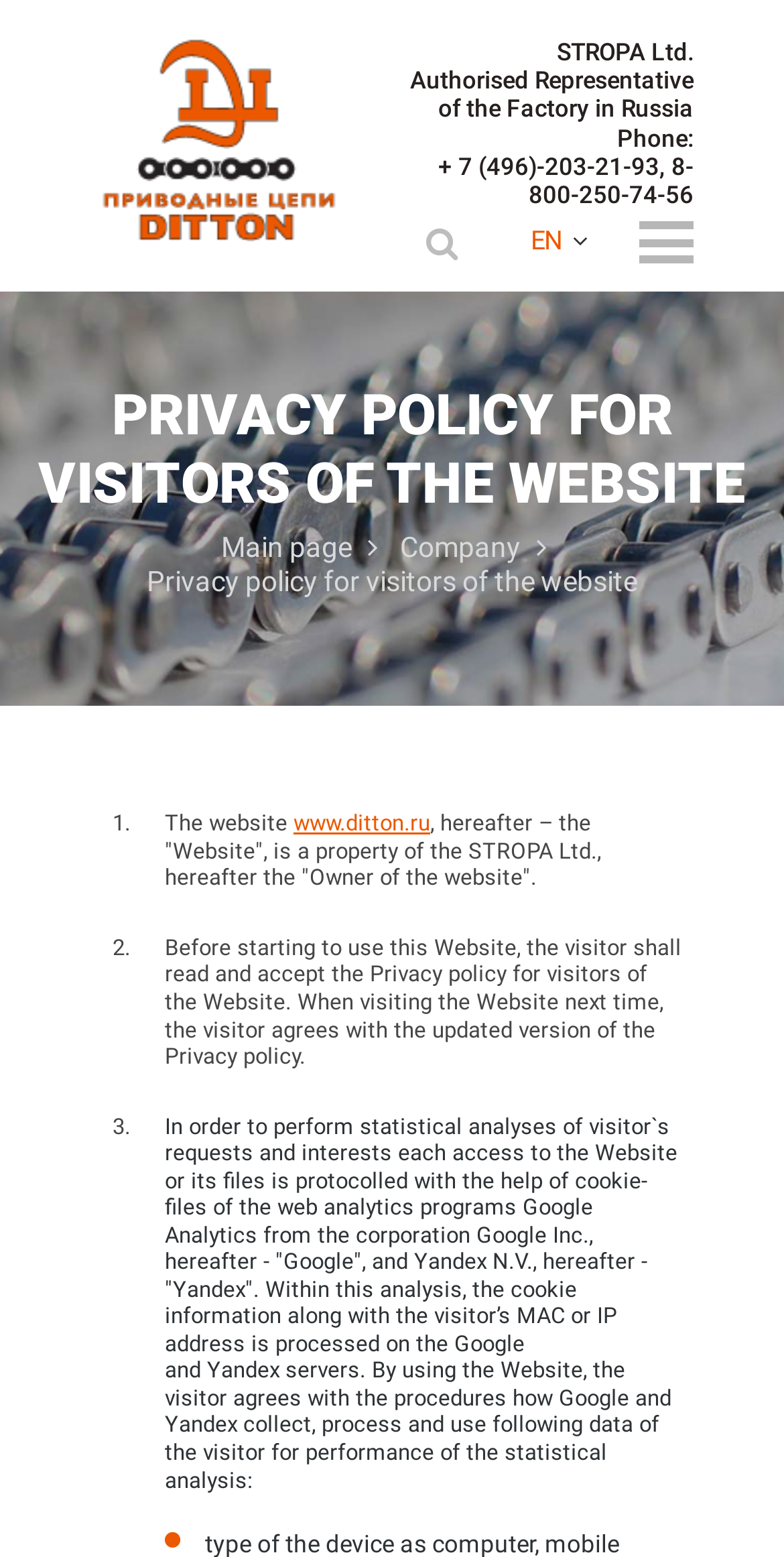Refer to the image and offer a detailed explanation in response to the question: What is the name of the company?

The company name can be found in the heading element 'STROPA Ltd. Authorised Representative of the Factory in Russia' which is located at the top of the webpage.